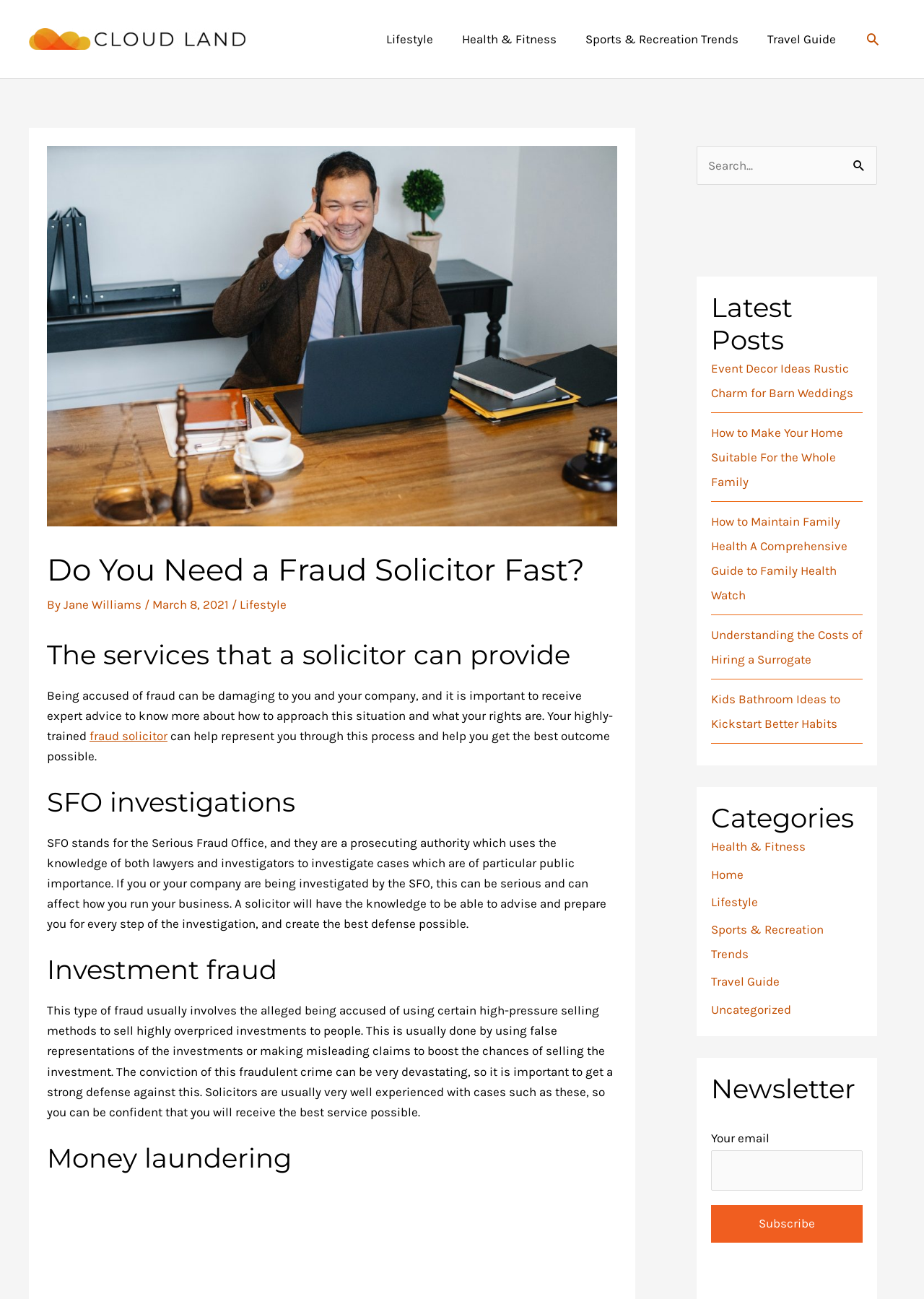Please identify the coordinates of the bounding box that should be clicked to fulfill this instruction: "Click the 'Subscribe' button".

[0.77, 0.928, 0.934, 0.957]